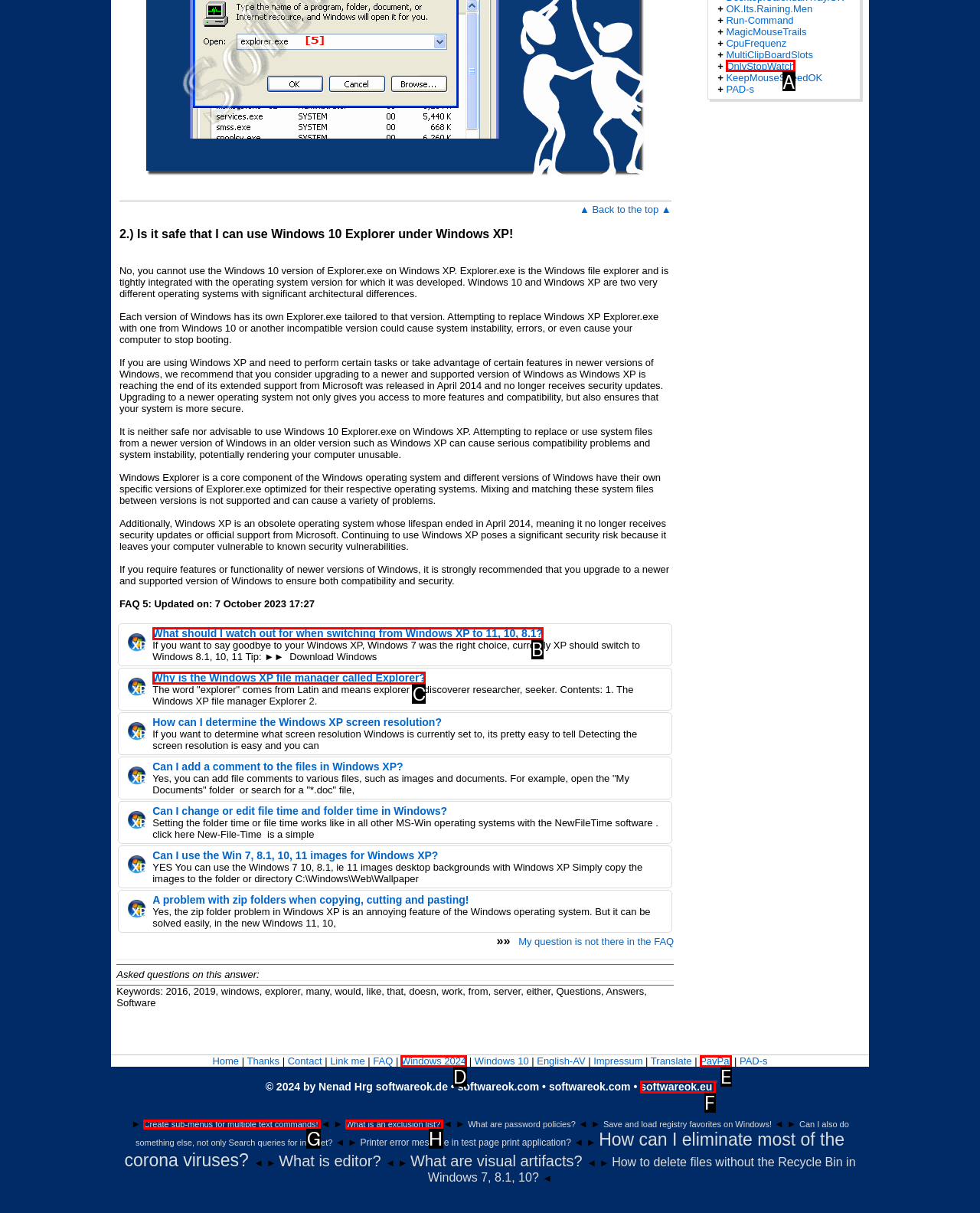Identify the letter of the option that best matches the following description: Windows 2024. Respond with the letter directly.

D